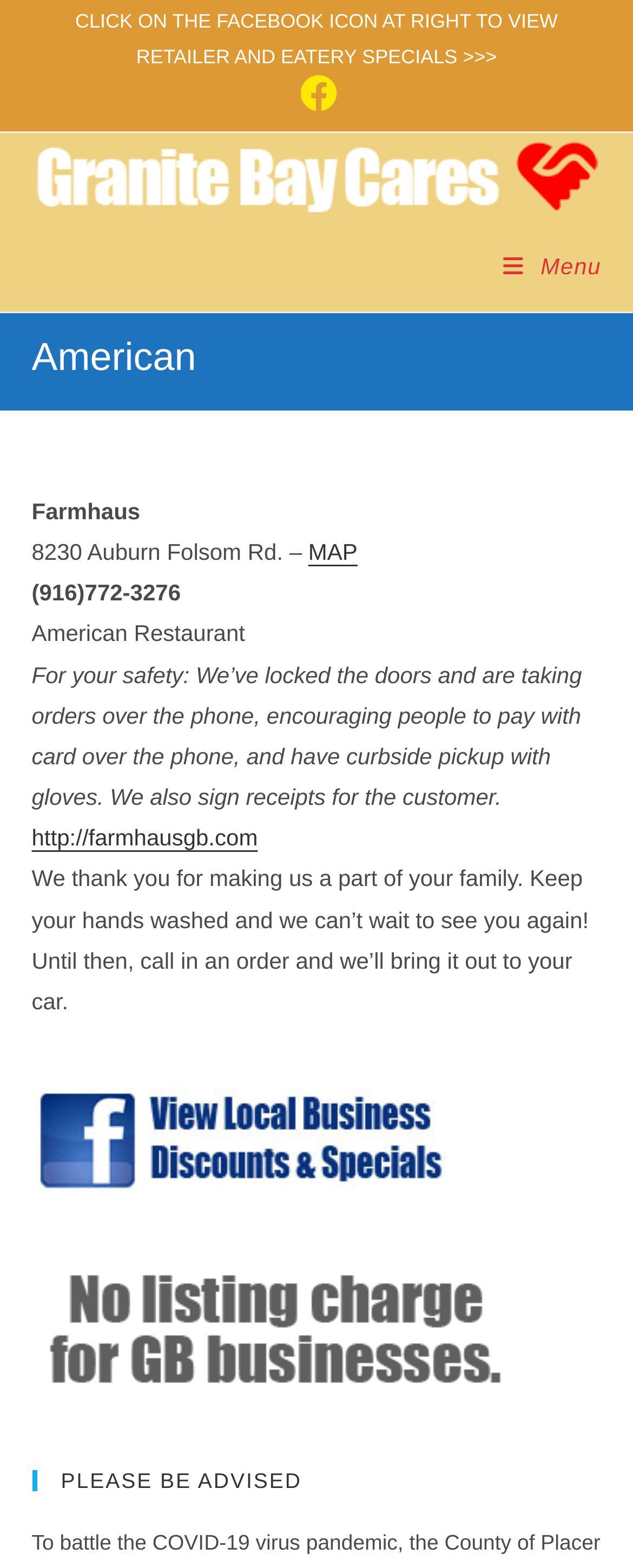Using the format (top-left x, top-left y, bottom-right x, bottom-right y), and given the element description, identify the bounding box coordinates within the screenshot: Oliver Sann

None